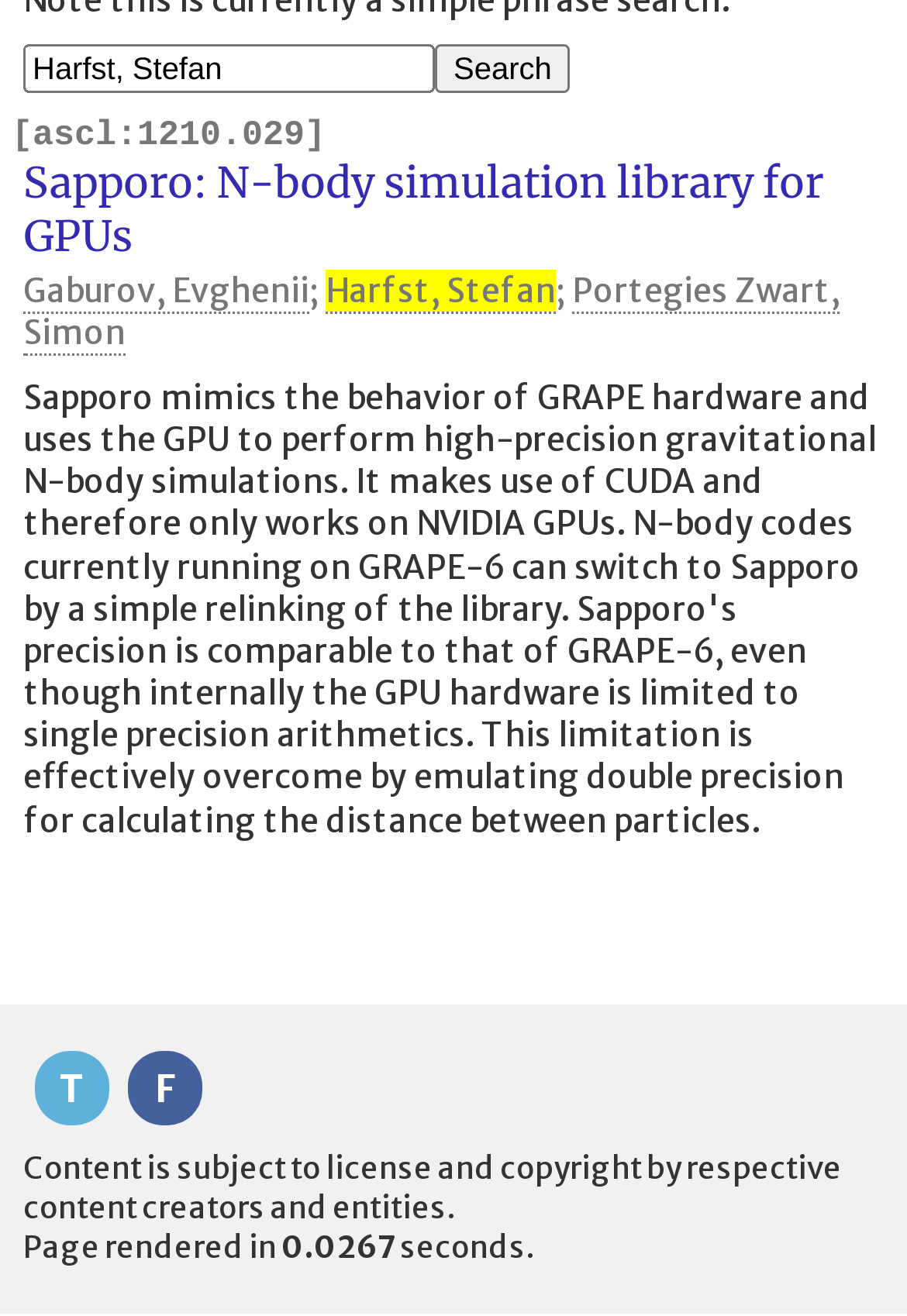Based on the element description F, identify the bounding box of the UI element in the given webpage screenshot. The coordinates should be in the format (top-left x, top-left y, bottom-right x, bottom-right y) and must be between 0 and 1.

[0.141, 0.8, 0.223, 0.857]